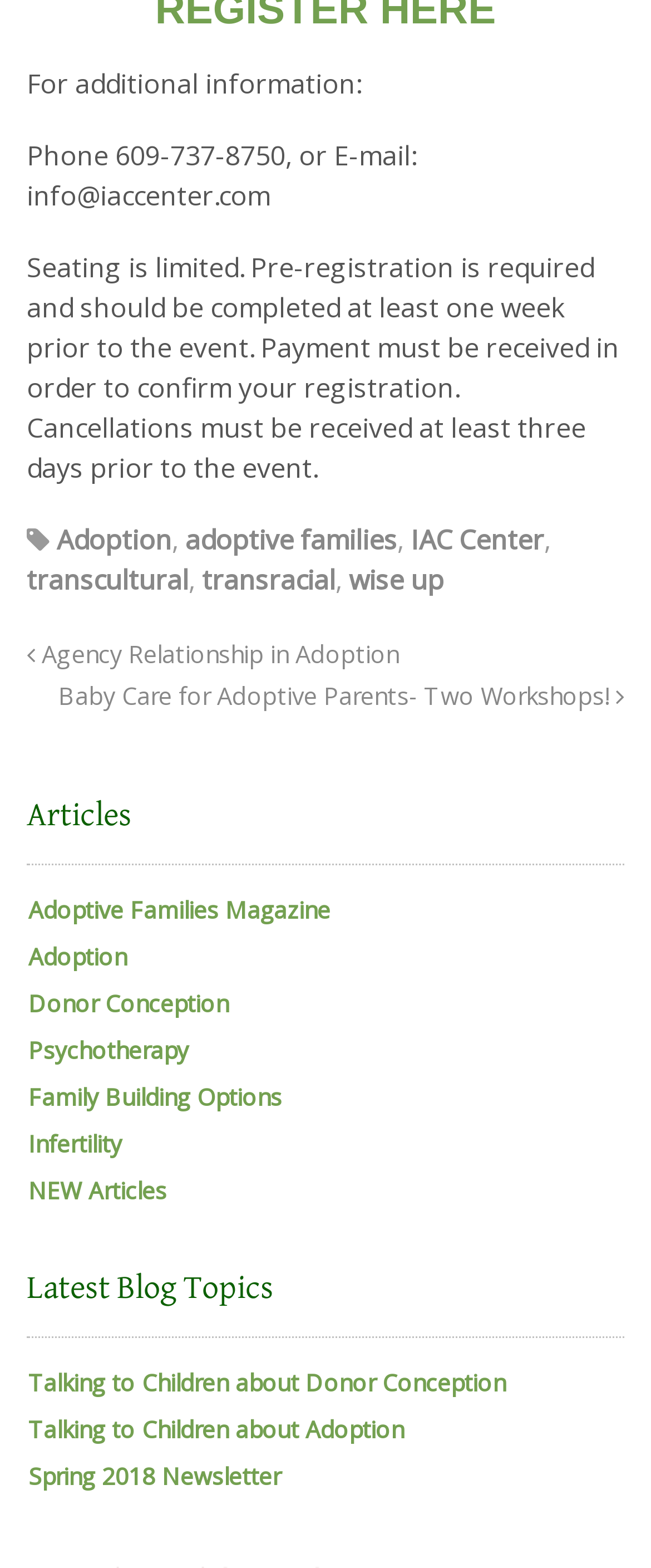How many links are there under the 'Articles' heading?
Using the image, answer in one word or phrase.

6